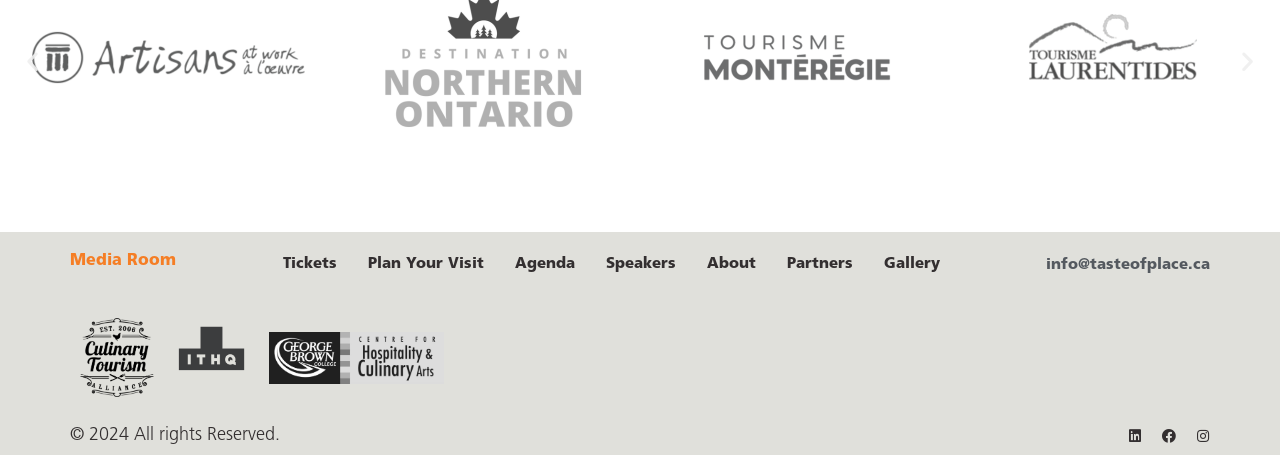Determine the bounding box for the UI element as described: "Plan Your Visit". The coordinates should be represented as four float numbers between 0 and 1, formatted as [left, top, right, bottom].

[0.287, 0.533, 0.378, 0.634]